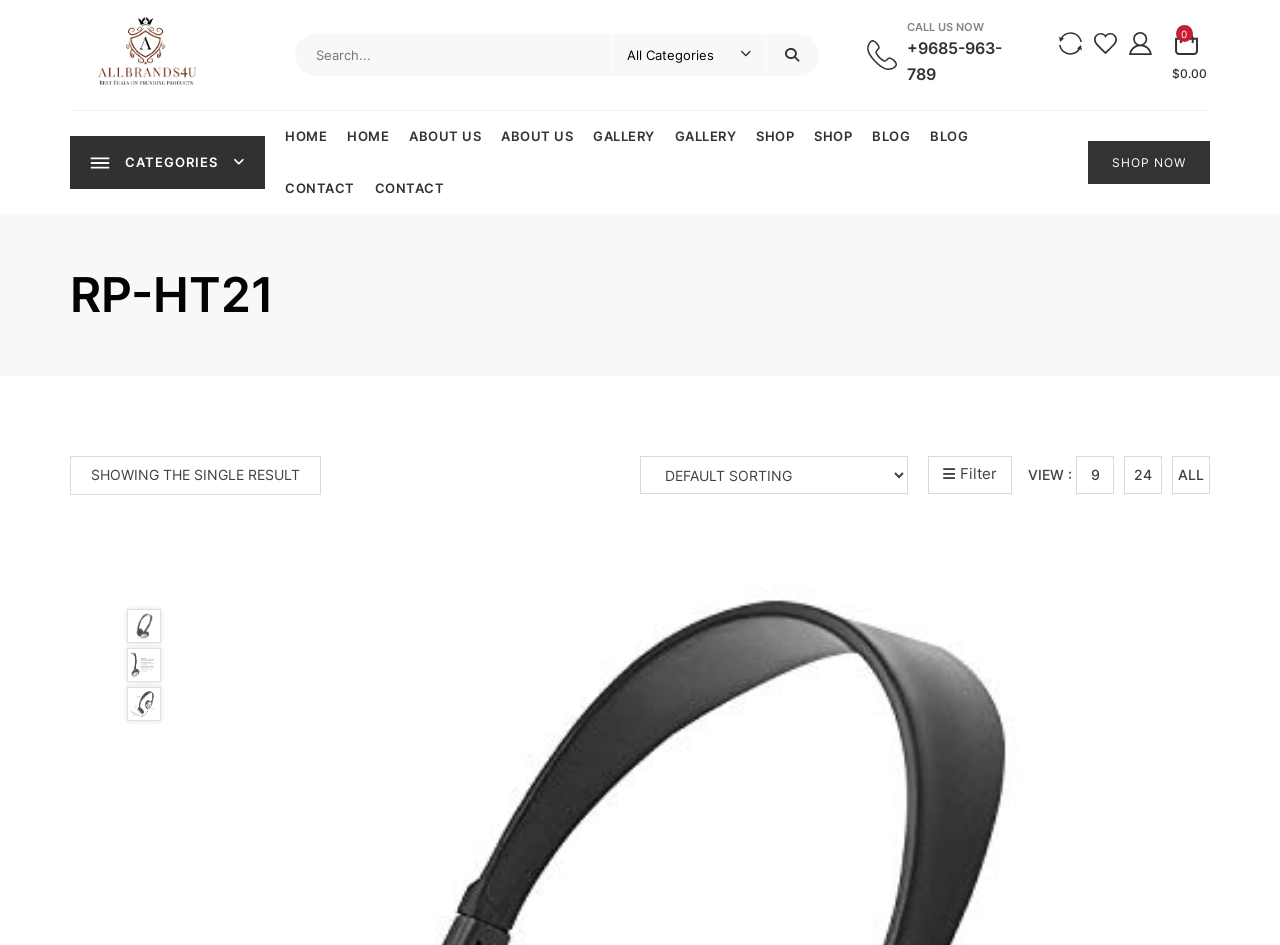Provide your answer in a single word or phrase: 
How many results are shown?

1